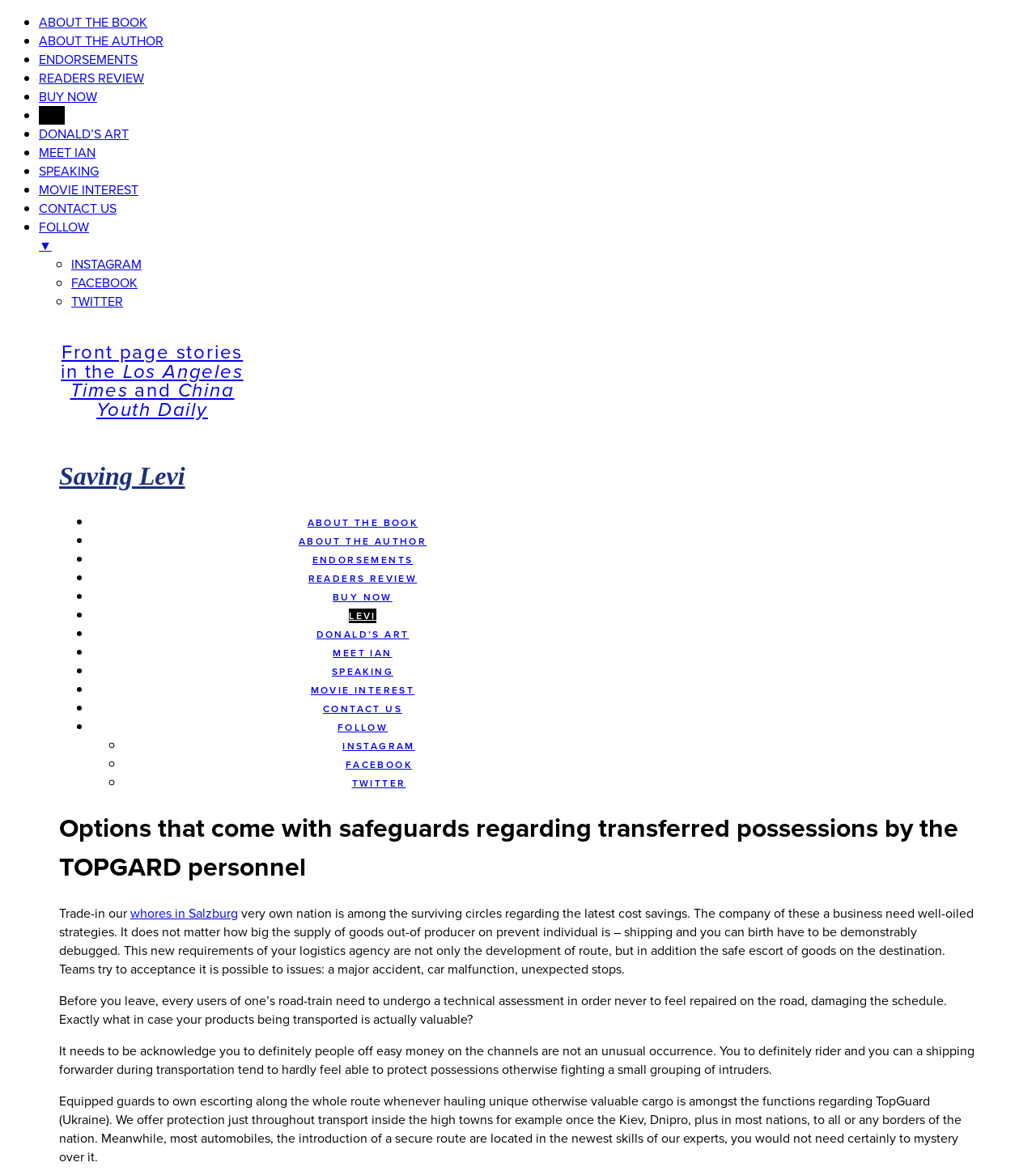Carefully examine the image and provide an in-depth answer to the question: What is the purpose of TopGuard?

The question asks for the purpose of TopGuard. By reading the static text elements on the webpage, I found that TopGuard provides protection for valuable cargo during transportation, which is their main purpose.